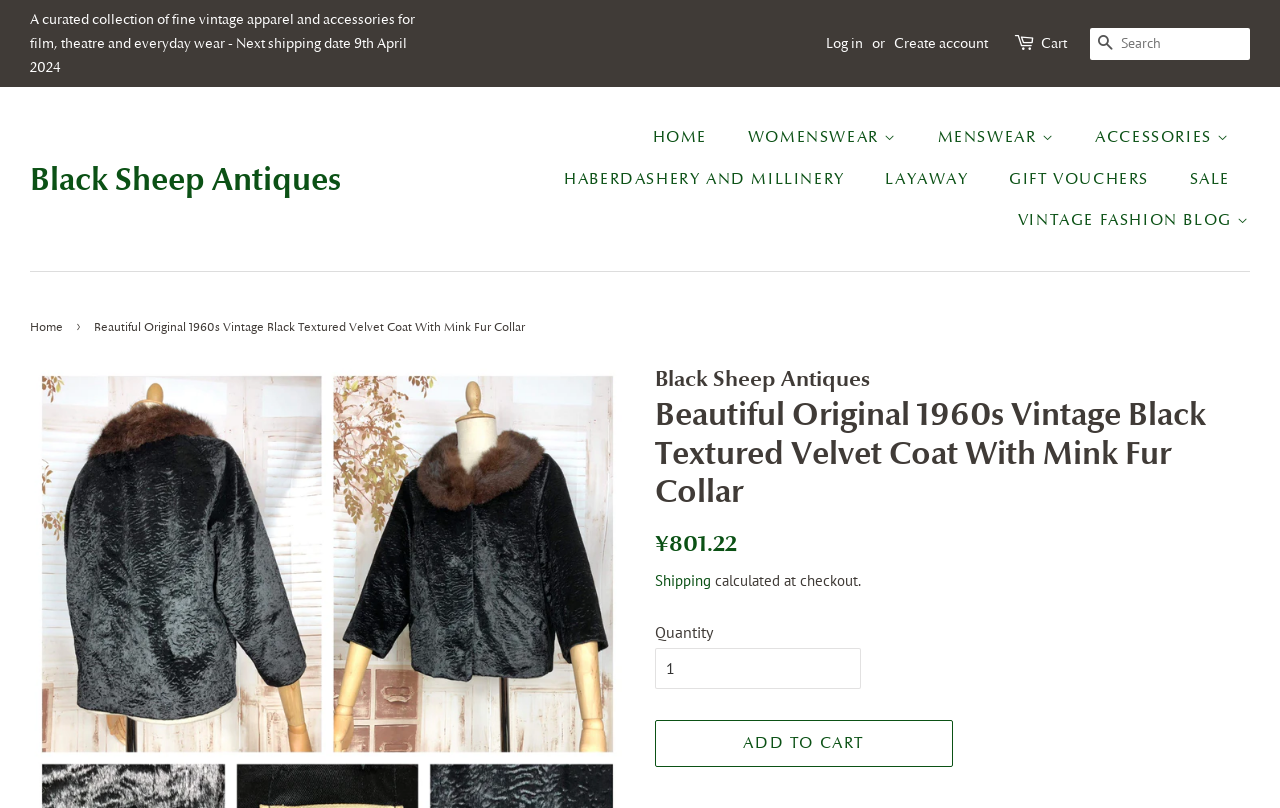Determine the bounding box coordinates for the clickable element to execute this instruction: "View cart". Provide the coordinates as four float numbers between 0 and 1, i.e., [left, top, right, bottom].

[0.813, 0.039, 0.834, 0.069]